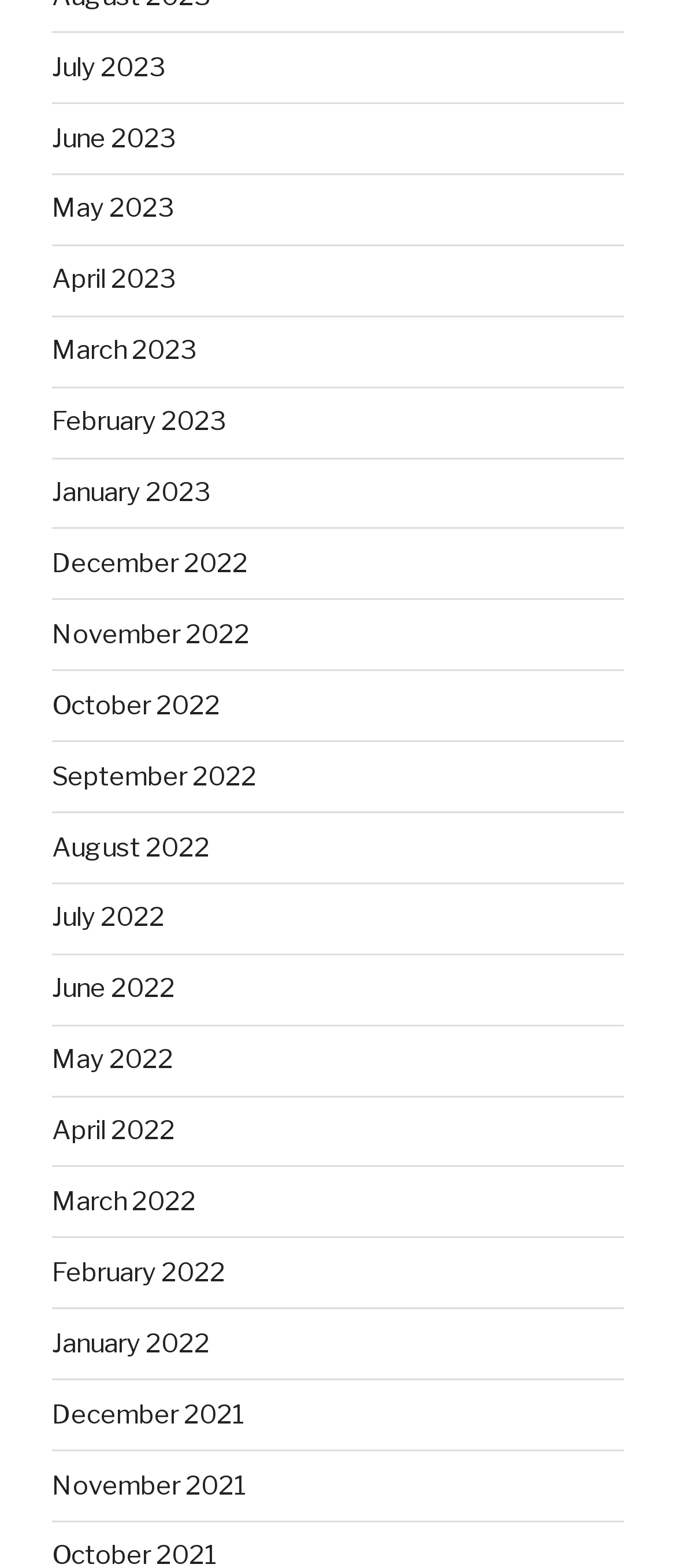What is the pattern of the month links? Refer to the image and provide a one-word or short phrase answer.

Monthly